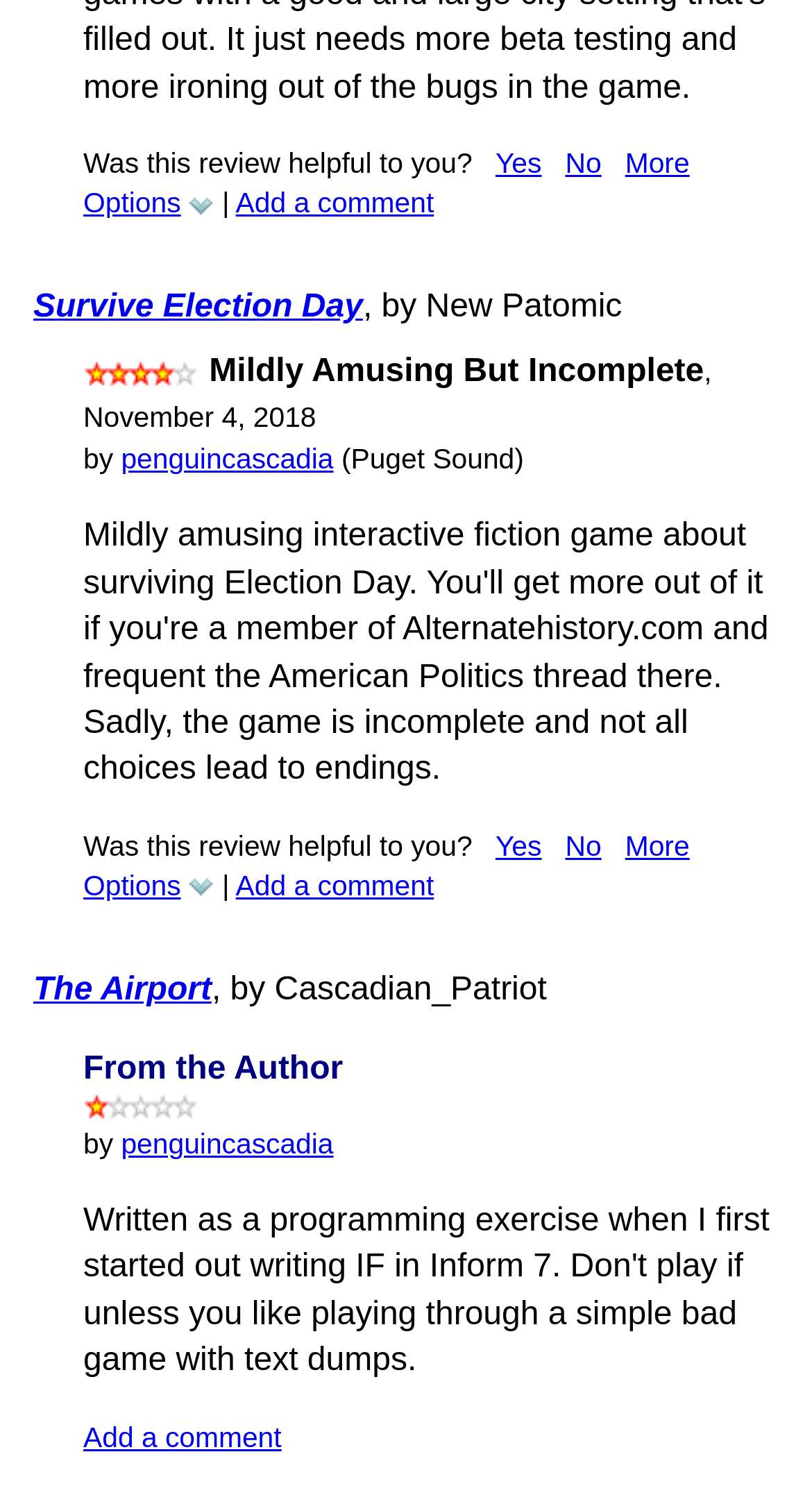Determine the bounding box coordinates (top-left x, top-left y, bottom-right x, bottom-right y) of the UI element described in the following text: Yes

[0.61, 0.552, 0.667, 0.573]